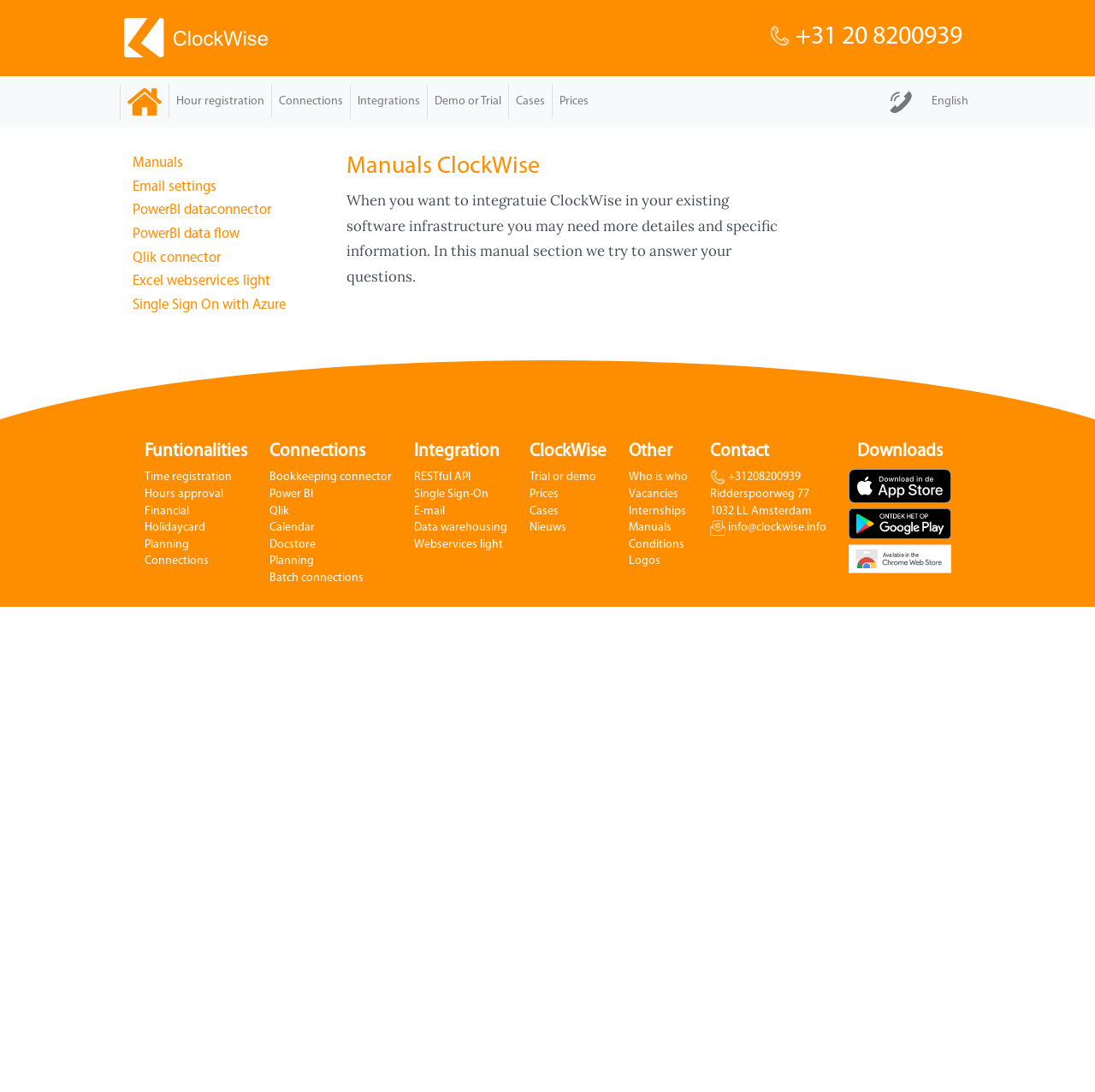Give a detailed account of the webpage, highlighting key information.

The webpage is a manual registration page for ClockWise hour registration. At the top left corner, there is a ClockWise logo, and next to it, a phone icon with the phone number +31 20 8200939. Below these elements, there is a navigation menu with links to "home", "Hour registration", "Connections", "Integrations", "Demo or Trial", "Cases", "Prices", and "contact". 

To the right of the navigation menu, there is a language selection option with the text "English". Below the navigation menu, there are four sections: "Manuals", "Funtionalities", "Connections", and "Integration". 

In the "Manuals" section, there are links to various manual topics, including "Email settings", "PowerBI dataconnector", and "Single Sign On with Azure". 

The "Funtionalities" section has links to "Time registration", "Hours approval", "Financial", "Holidaycard", "Planning", and "Connections". 

The "Connections" section has links to "Bookkeeping connector", "Power BI", "Qlik", "Calendar", "Docstore", "Planning", and "Batch connections". 

The "Integration" section has links to "RESTful API", "Single Sign-On", "E-mail", "Data warehousing", and "Webservices light". 

Further down the page, there are additional sections, including "ClockWise" with links to "Trial or demo", "Prices", "Cases", and "Nieuws", "Other" with links to "Who is who", "Vacancies", "Internships", "Manuals", "Conditions", and "Logos", "Contact" with links to phone number, address, and email, and "Downloads" with links to iPhone app badge, Android store app badge, and Chrome Store app badge.